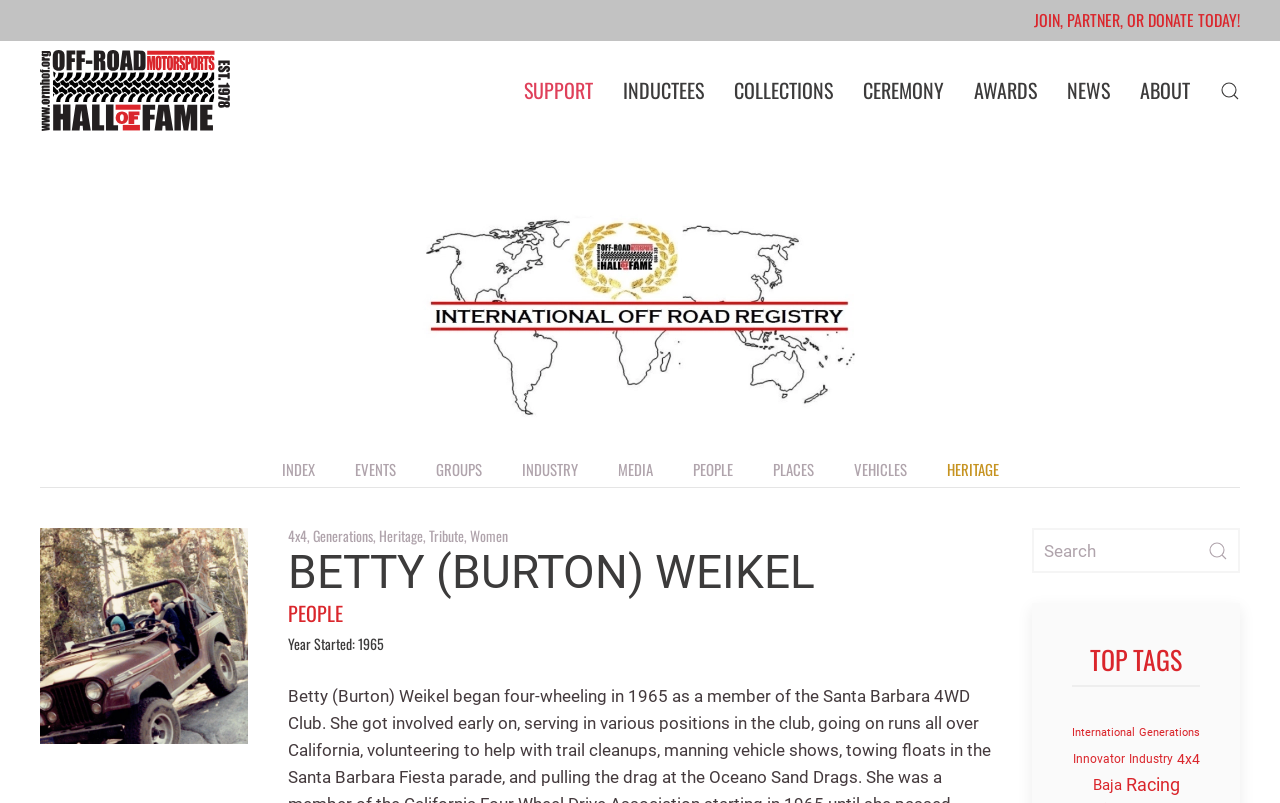Offer a comprehensive description of the webpage’s content and structure.

The webpage is dedicated to Betty (Burton) Weikel, a legendary figure in the off-road motorsports hall of fame. At the top left corner, there is a link to skip to the main content. Below it, there is a heading that encourages visitors to join, partner, or donate to the hall of fame. 

On the top navigation bar, there are several buttons and links, including "SUPPORT", "INDUCTEES", "COLLECTIONS", "CEREMONY", "AWARDS", "NEWS", and "ABOUT", each with a dropdown menu. On the right side of the navigation bar, there is a search button with a magnifying glass icon.

Below the navigation bar, there is a large image of Betty (Burton) Weikel, taking up most of the width of the page. Above the image, there are several links to categories, including "4x4", "Generations", "Heritage", "Tribute", and "Women". 

The main content of the page is divided into two sections. On the left side, there is a heading with Betty's name, followed by a subheading "PEOPLE". Below it, there is a link to the "PEOPLE" category and a static text "Year Started: 1965". 

On the right side, there is a search box with a submit button. Below it, there is a heading "TOP TAGS" followed by several links to popular tags, including "International", "Generations", "Innovator", "Industry", "4x4", "Baja", and "Racing".